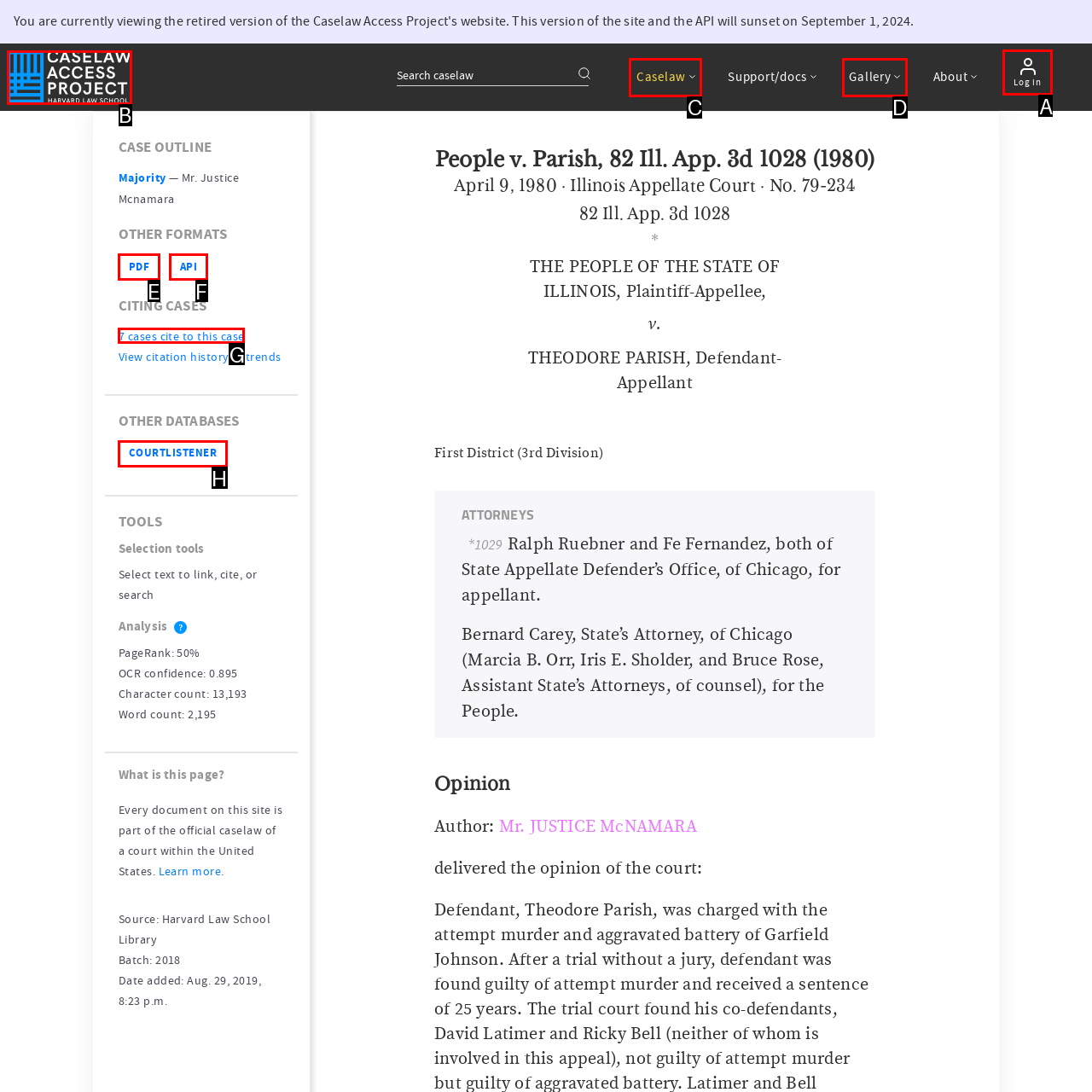Select the appropriate option that fits: CourtListener
Reply with the letter of the correct choice.

H